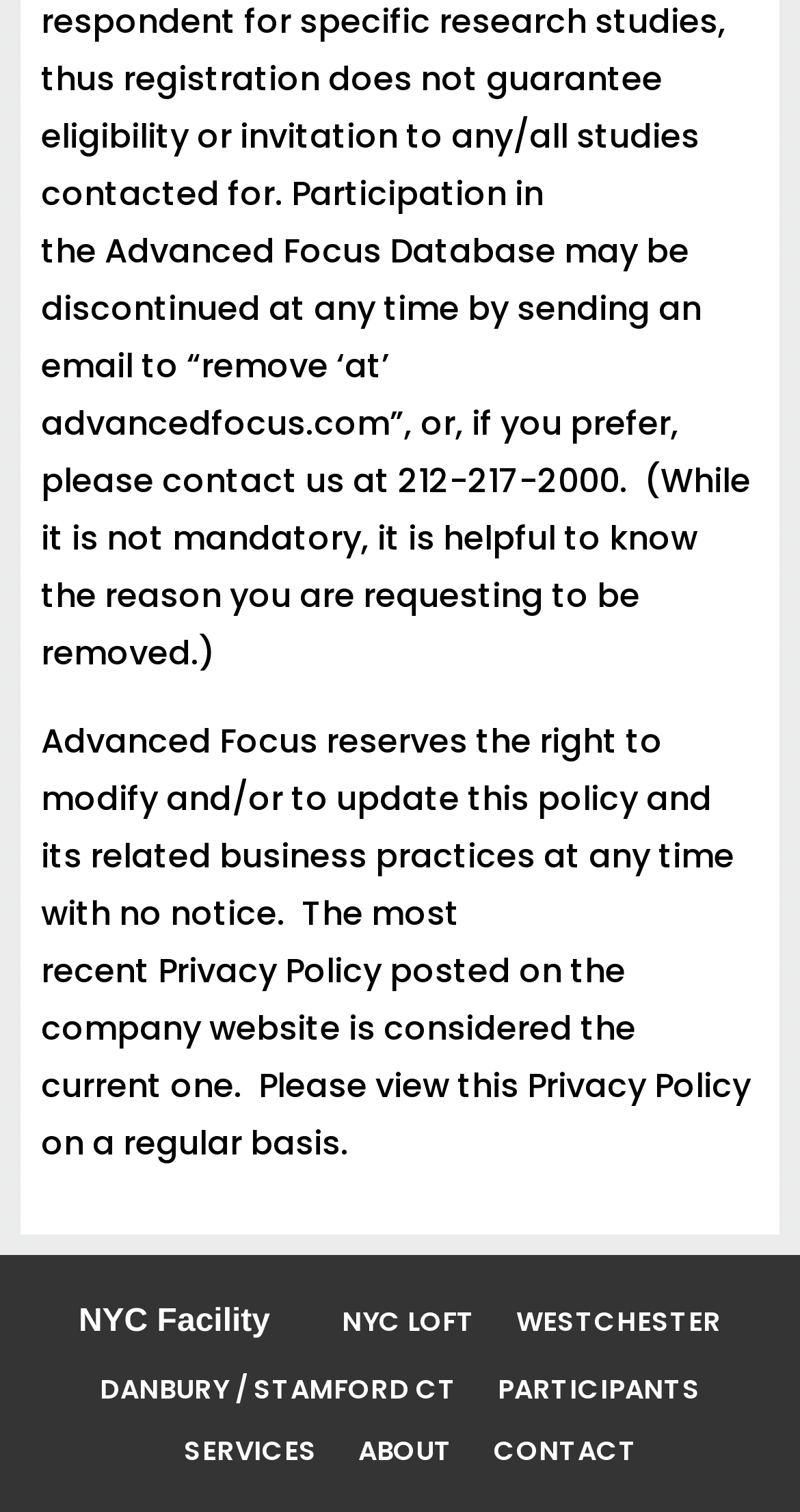Please give a short response to the question using one word or a phrase:
Are there any images on the webpage?

No